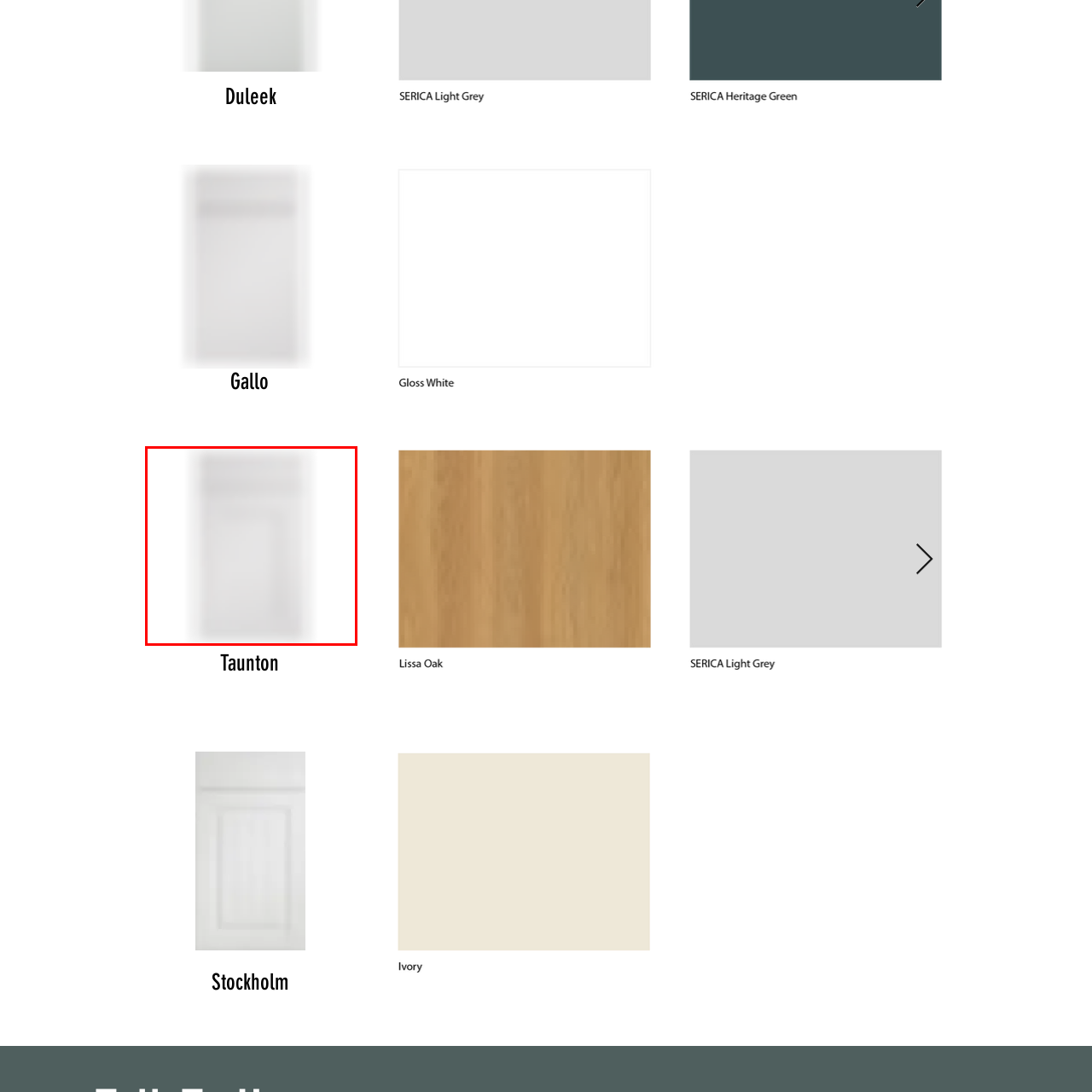What is the surface of the door like?
Carefully examine the image within the red bounding box and provide a comprehensive answer based on what you observe.

The caption states that the surface of the door 'appears smooth', suggesting that it has a smooth texture.